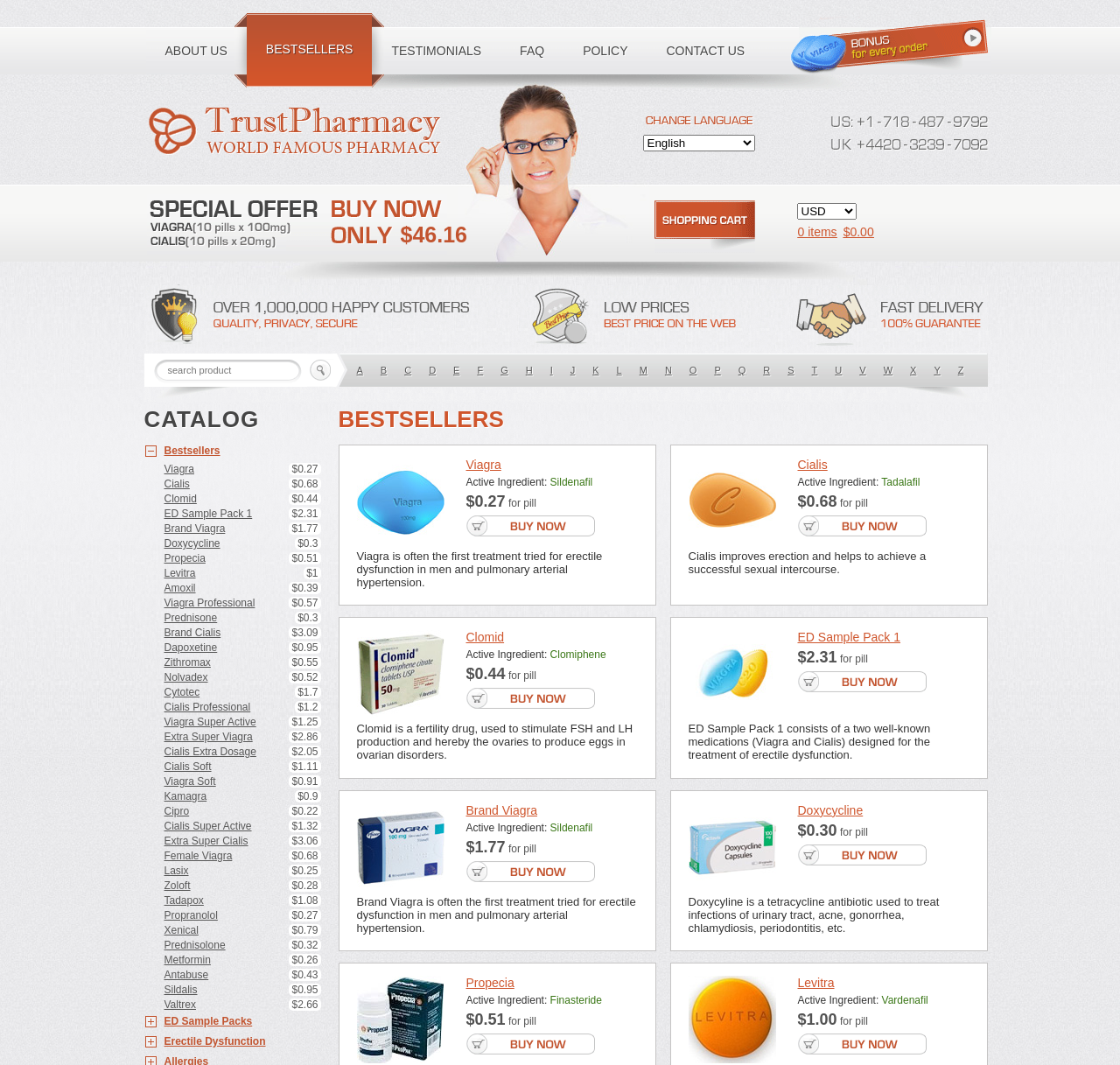Determine the bounding box coordinates of the element that should be clicked to execute the following command: "view Bestsellers".

[0.129, 0.414, 0.286, 0.433]